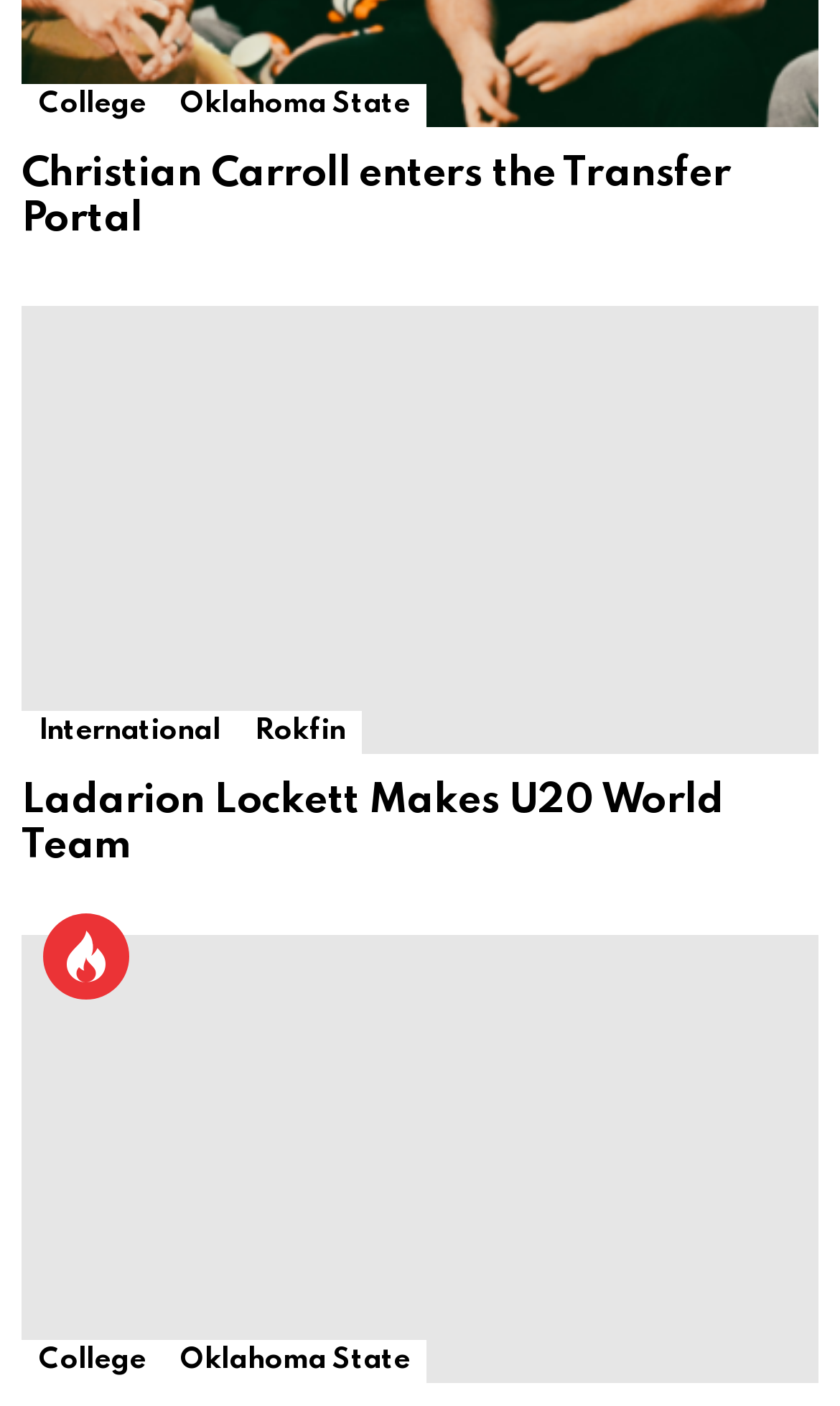How many links are in the header section?
With the help of the image, please provide a detailed response to the question.

I examined the header section [1374] and found two link elements [1536] and [1538] with the texts 'College' and 'Oklahoma State', respectively.